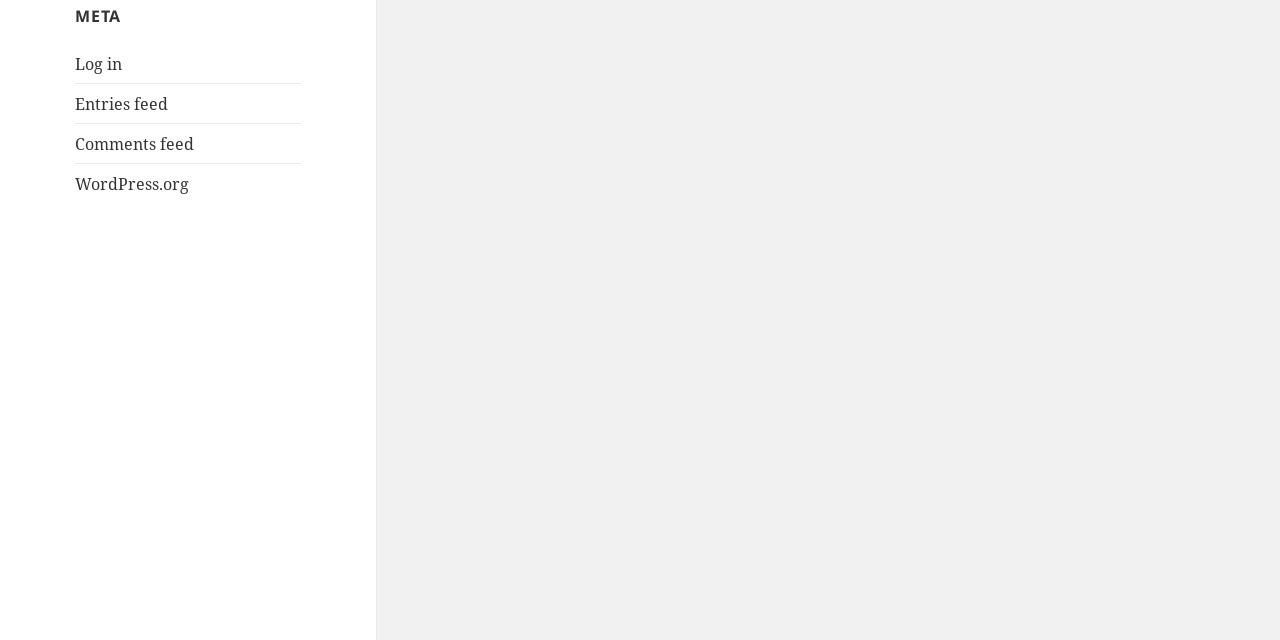Identify the bounding box for the UI element that is described as follows: "WordPress.org".

[0.059, 0.27, 0.148, 0.304]